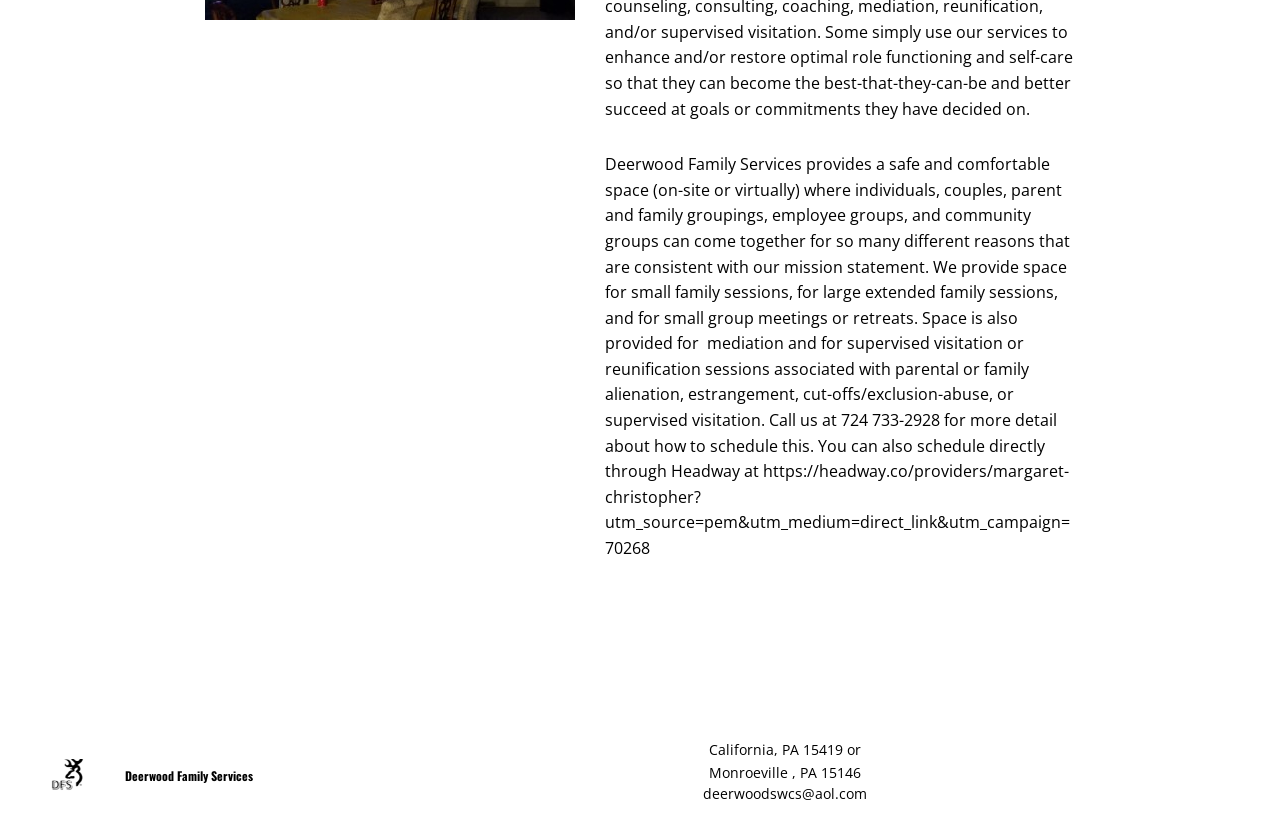Using the format (top-left x, top-left y, bottom-right x, bottom-right y), and given the element description, identify the bounding box coordinates within the screenshot: Deerwood Family Services

[0.029, 0.874, 0.198, 0.982]